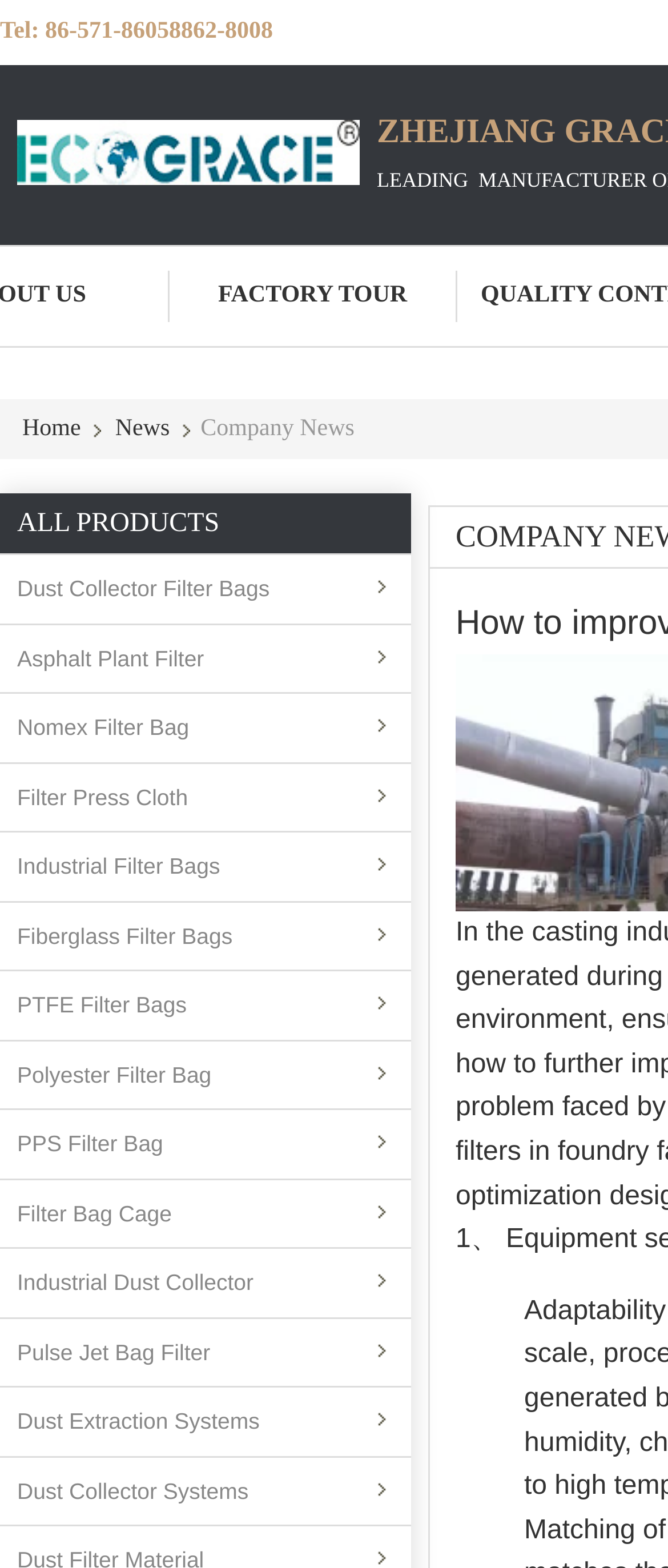Refer to the image and answer the question with as much detail as possible: What can be found on the 'FACTORY TOUR' page?

I inferred this by looking at the link 'FACTORY TOUR' on the webpage, which suggests that it leads to a page with information about touring the company's factory.